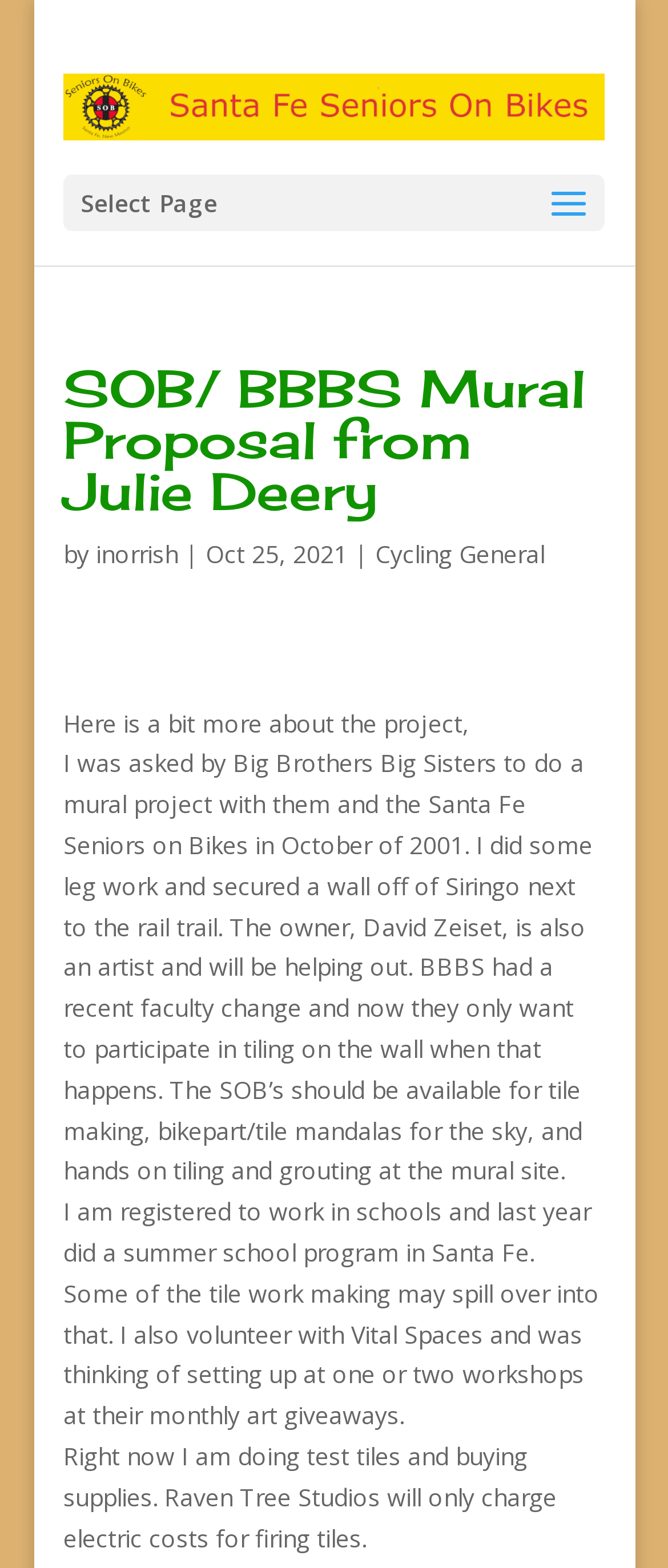Who is helping Julie Deery with the mural project?
Answer with a single word or phrase, using the screenshot for reference.

David Zeiset